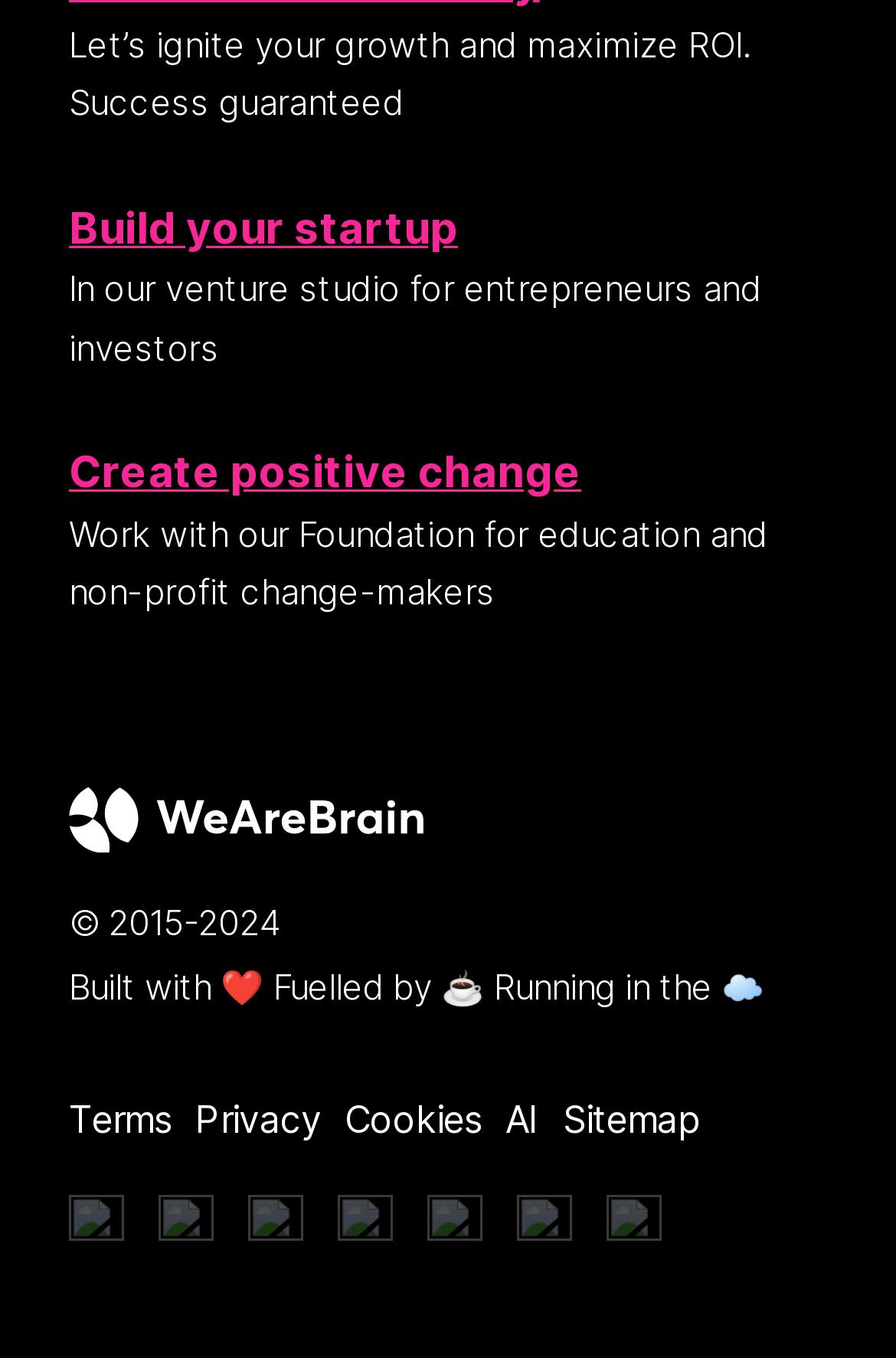Please specify the bounding box coordinates of the area that should be clicked to accomplish the following instruction: "Read 'Terms'". The coordinates should consist of four float numbers between 0 and 1, i.e., [left, top, right, bottom].

[0.077, 0.811, 0.192, 0.838]